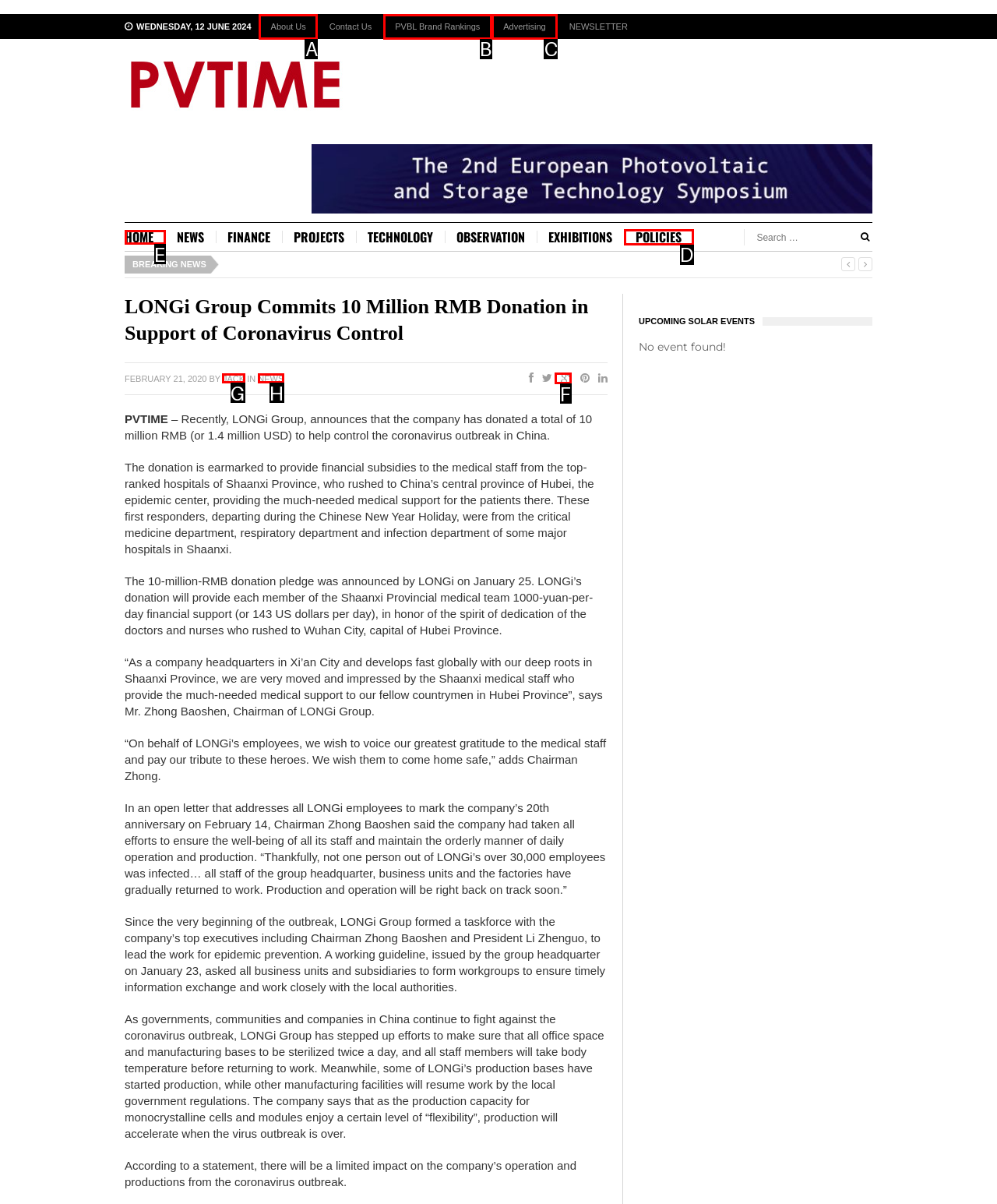Identify the correct UI element to click for the following task: Click on the 'HOME' link Choose the option's letter based on the given choices.

E